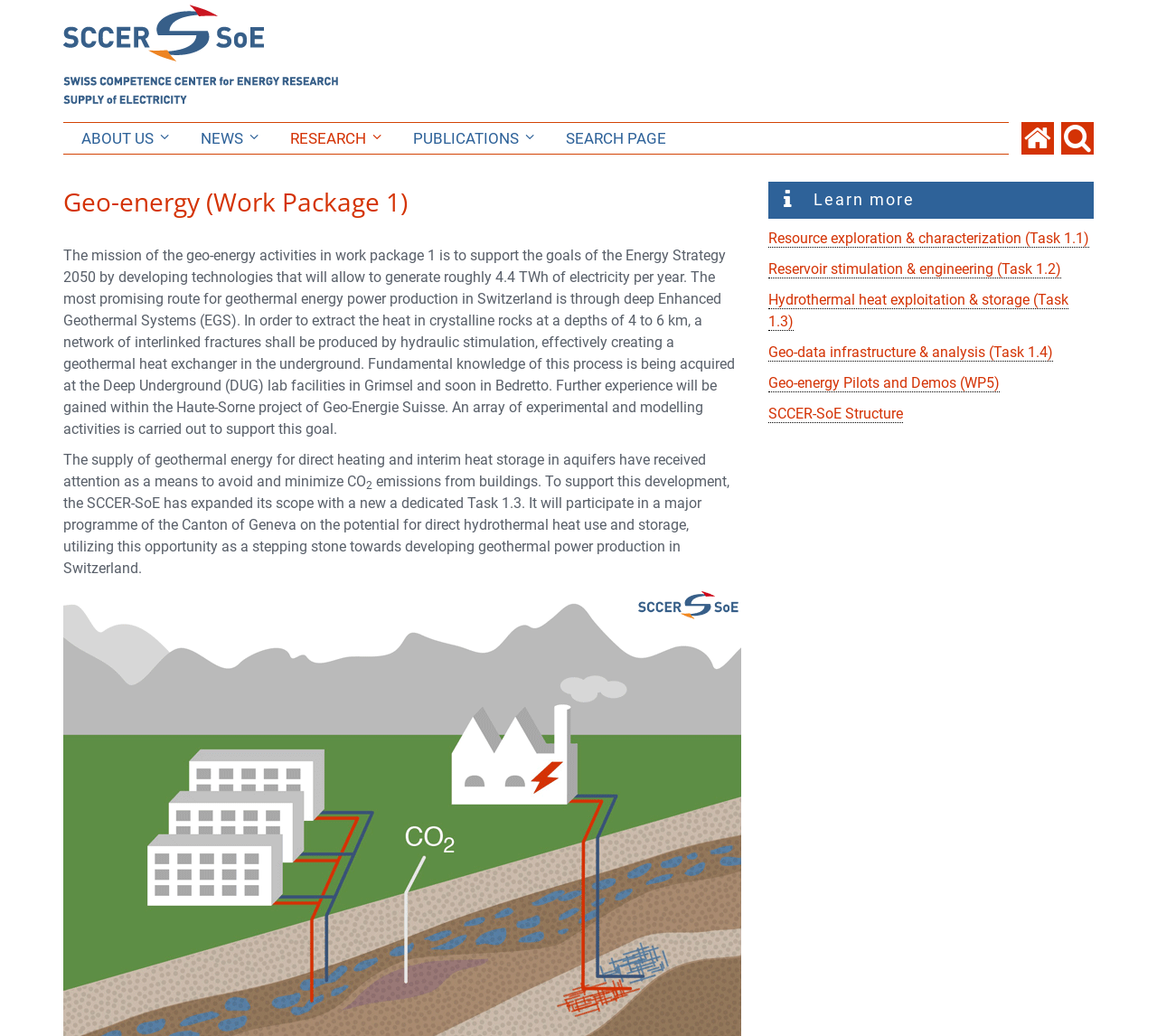Determine the bounding box coordinates of the target area to click to execute the following instruction: "View resource exploration and characterization."

[0.664, 0.222, 0.941, 0.239]